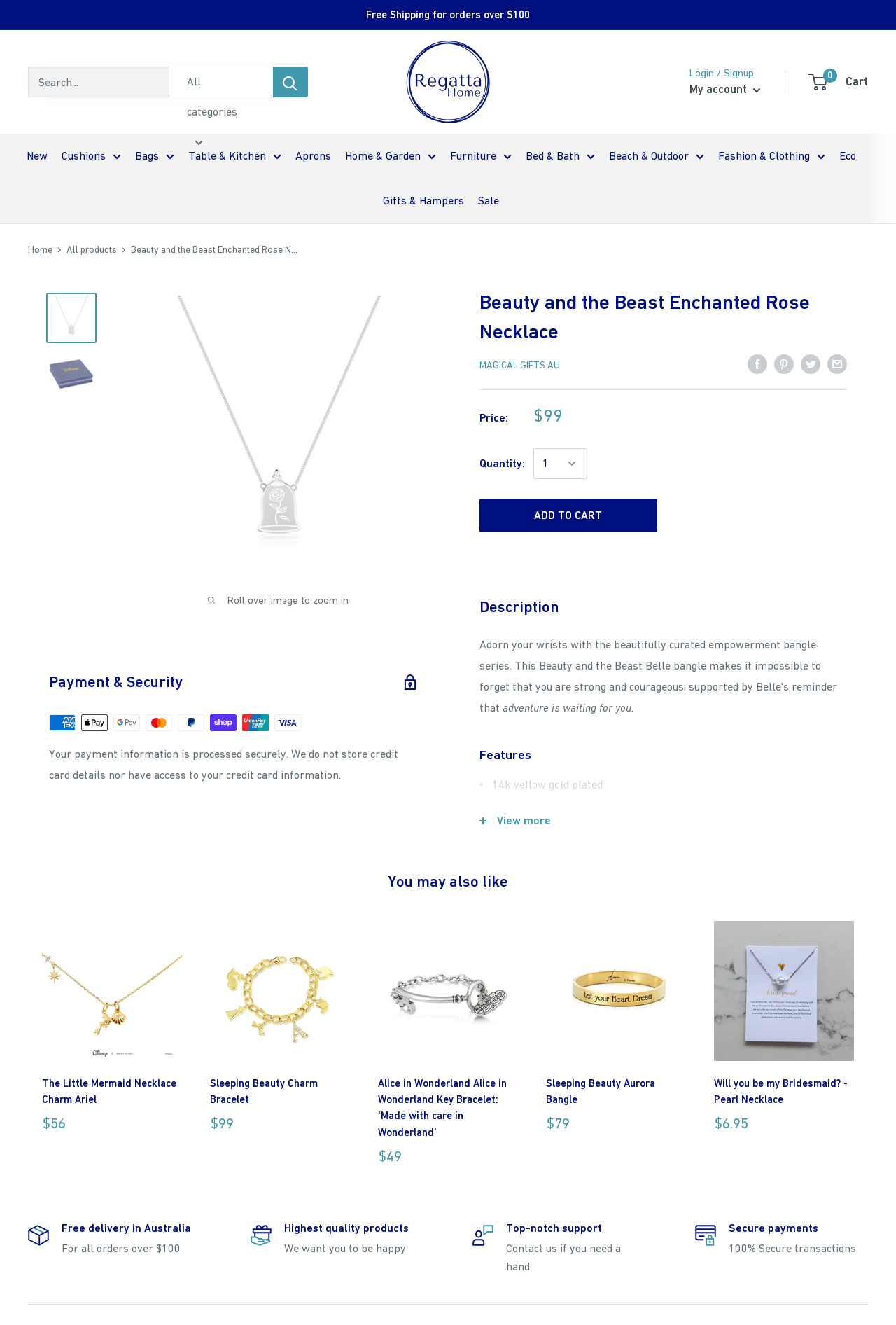Highlight the bounding box coordinates of the element you need to click to perform the following instruction: "Search for products."

[0.031, 0.05, 0.344, 0.073]